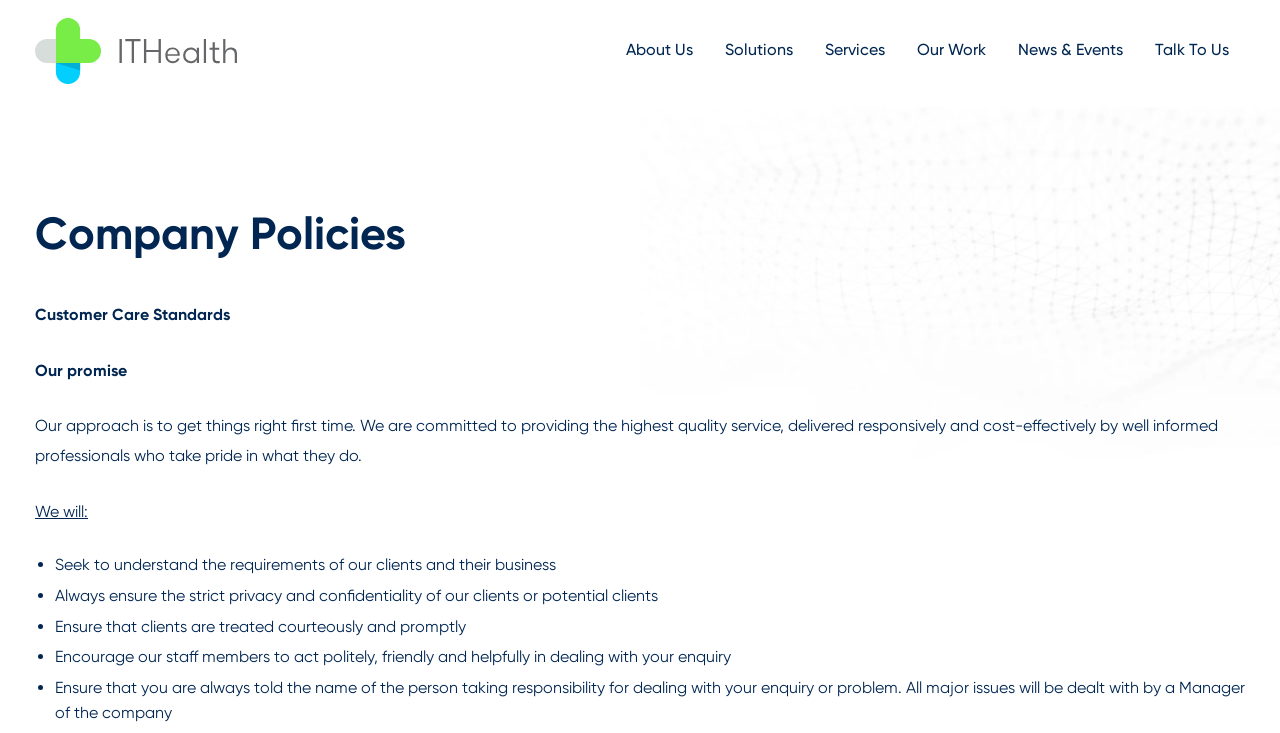Provide an in-depth caption for the webpage.

This webpage is about the Privacy Policy of ITHealth. At the top left corner, there is an ITHealth logo, which is an image. Below the logo, there is a navigation menu with links to various sections of the website, including "About Us", "Solutions", "Services", "Our Work", "News & Events", and "Talk To Us". 

On the left side of the page, there is a heading "Company Policies". Below this heading, there are several paragraphs of text describing the company's customer care standards. The first paragraph is titled "Our promise" and explains the company's commitment to providing high-quality service. The following paragraphs outline the company's approach to customer care, including seeking to understand client requirements, ensuring privacy and confidentiality, treating clients courteously, and encouraging staff to act politely and helpfully. 

The text is organized in a list format with bullet points, making it easy to read and understand. Overall, the webpage is focused on presenting the company's privacy policy and customer care standards in a clear and concise manner.